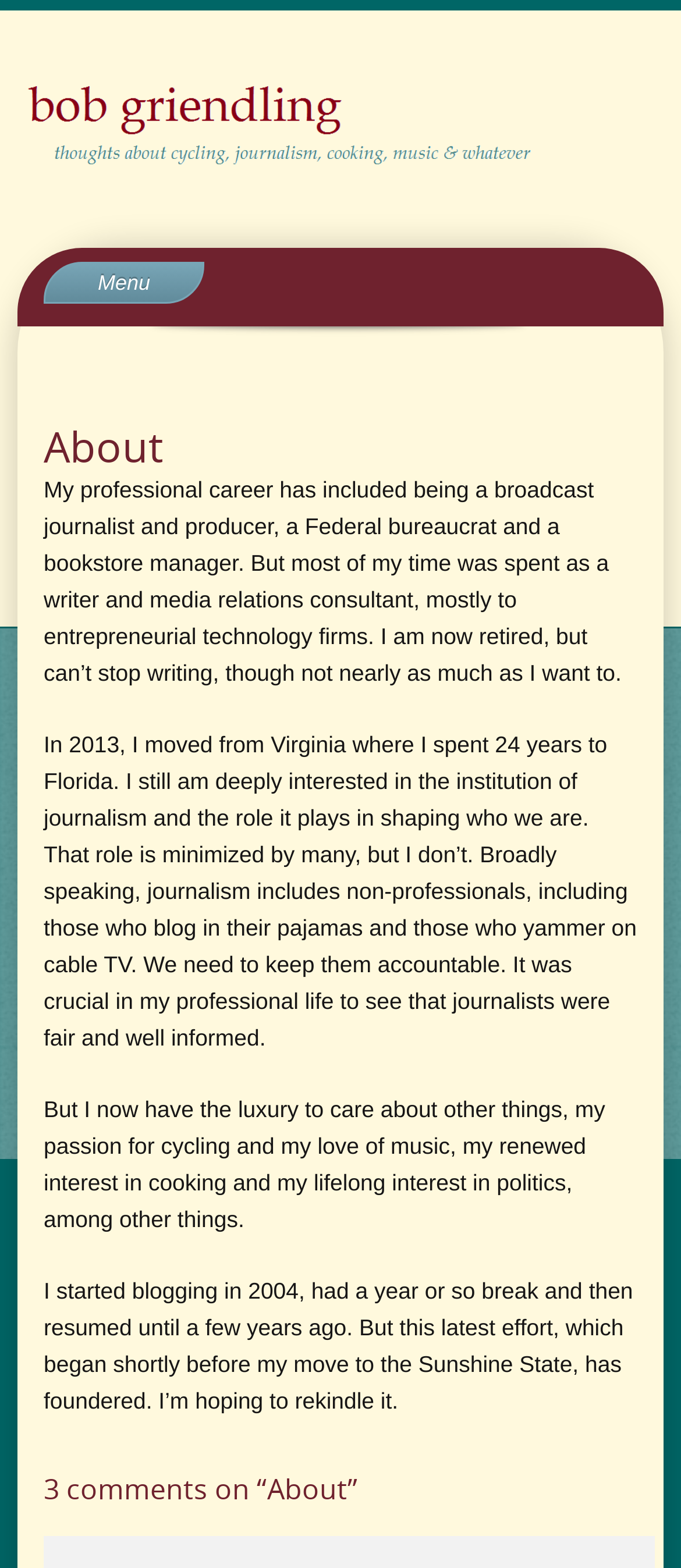Provide the bounding box coordinates of the HTML element described by the text: "Blog Top". The coordinates should be in the format [left, top, right, bottom] with values between 0 and 1.

[0.051, 0.377, 0.949, 0.409]